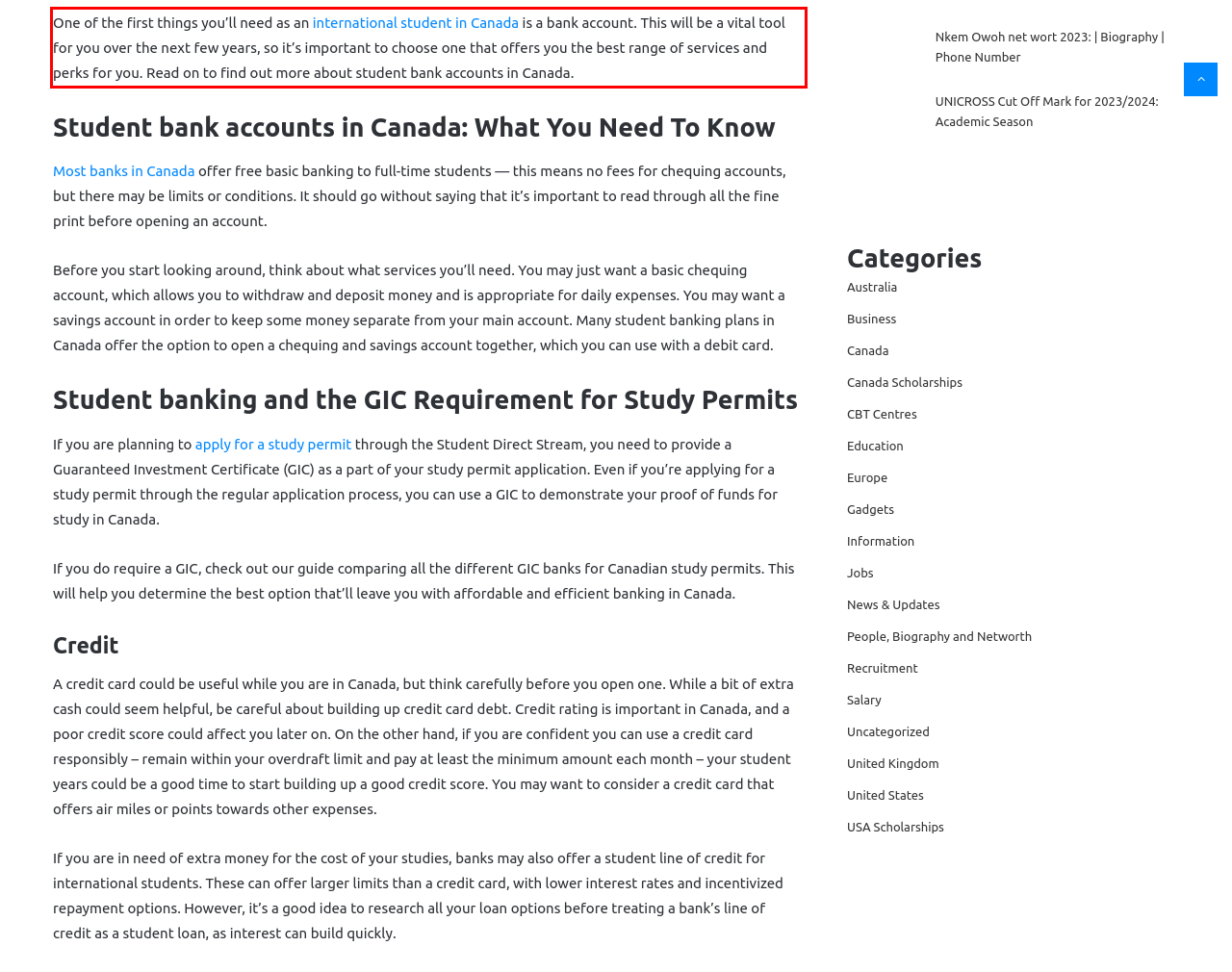By examining the provided screenshot of a webpage, recognize the text within the red bounding box and generate its text content.

One of the first things you’ll need as an international student in Canada is a bank account. This will be a vital tool for you over the next few years, so it’s important to choose one that offers you the best range of services and perks for you. Read on to find out more about student bank accounts in Canada.